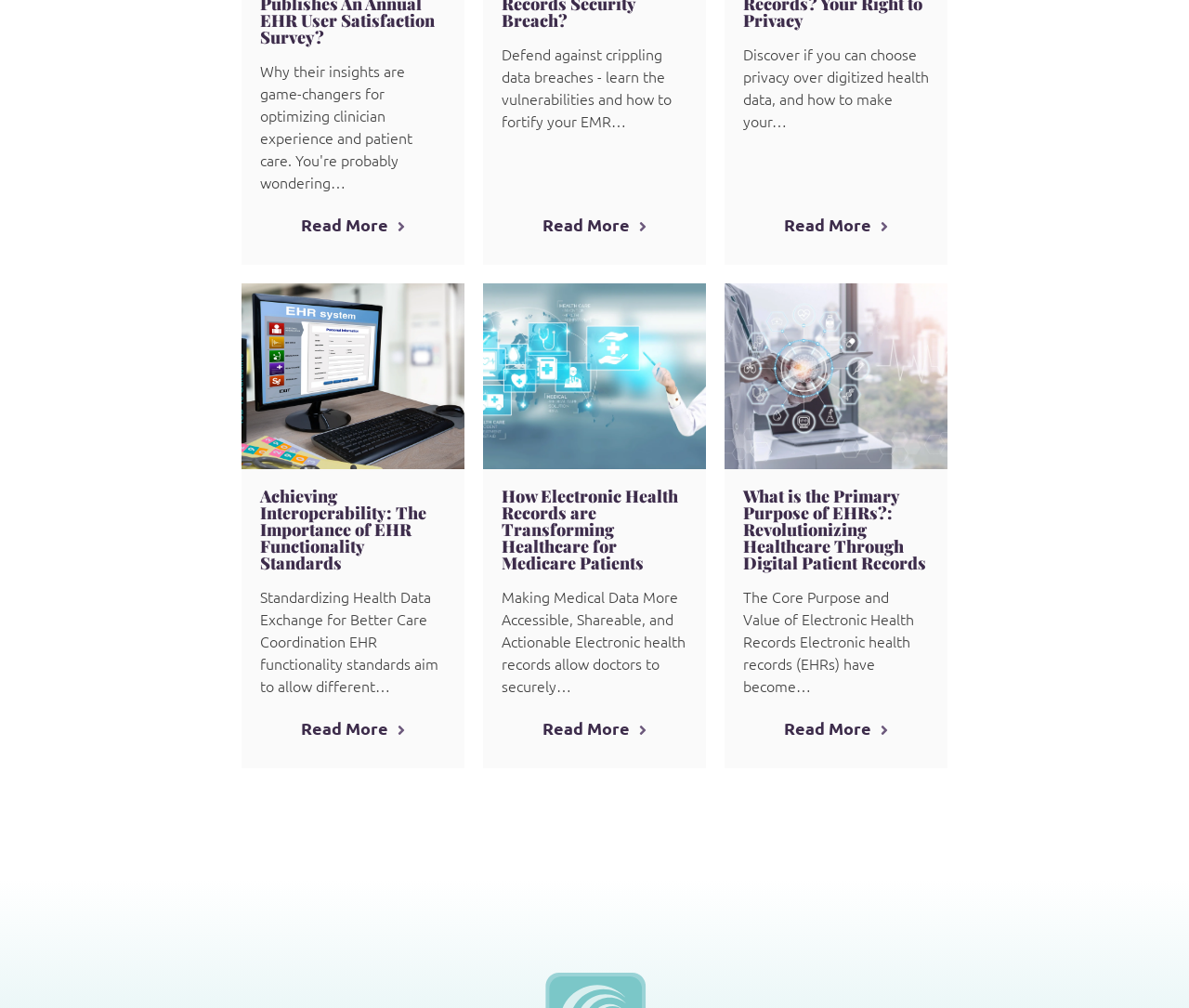Determine the coordinates of the bounding box that should be clicked to complete the instruction: "Read the article about achieving interoperability in EHR functionality standards". The coordinates should be represented by four float numbers between 0 and 1: [left, top, right, bottom].

[0.219, 0.484, 0.375, 0.567]